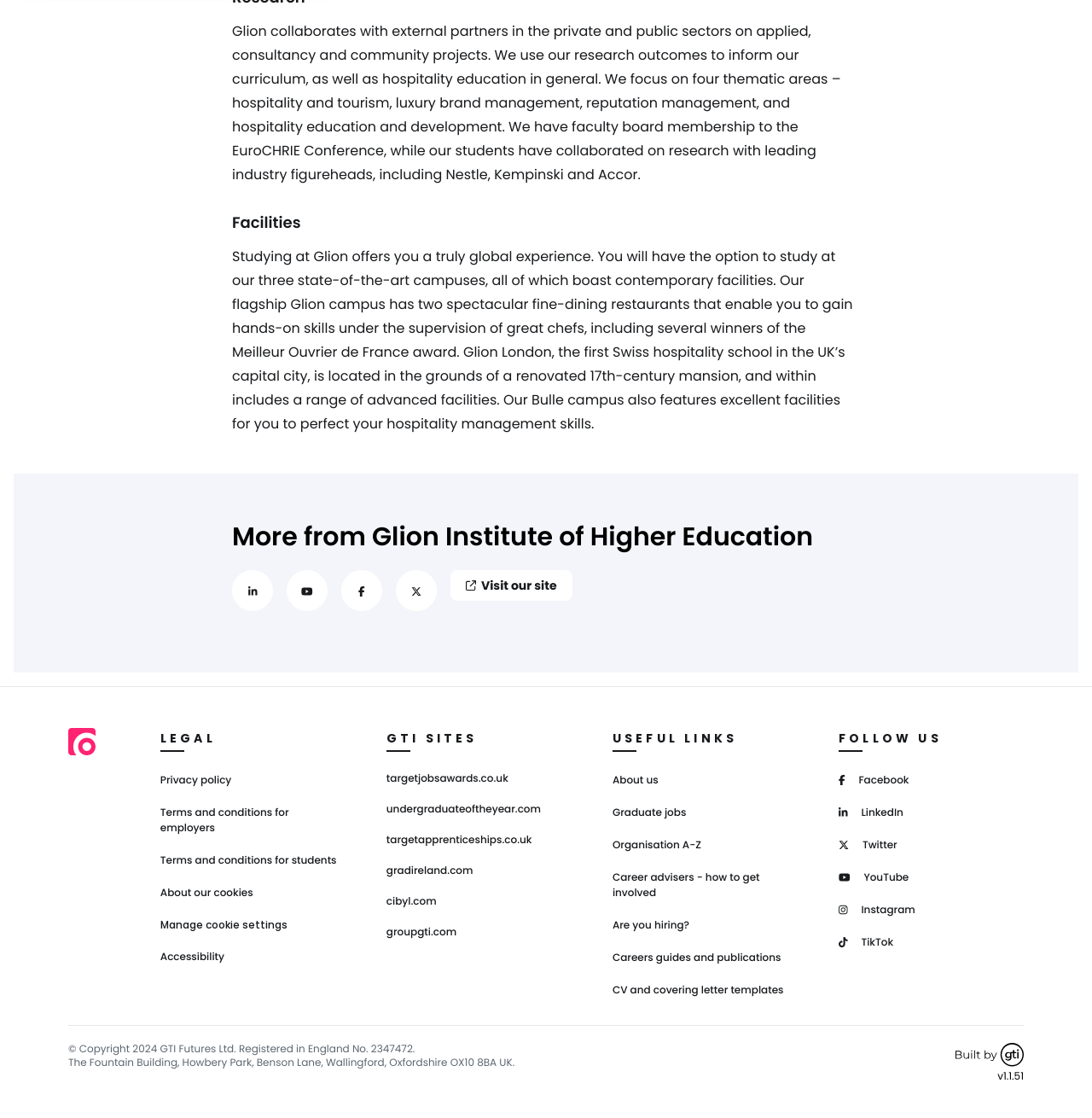How many campuses does Glion have?
Answer the question with a thorough and detailed explanation.

The question asks for the number of campuses Glion has. The text 'You will have the option to study at our three state-of-the-art campuses...' indicates that Glion has three campuses.